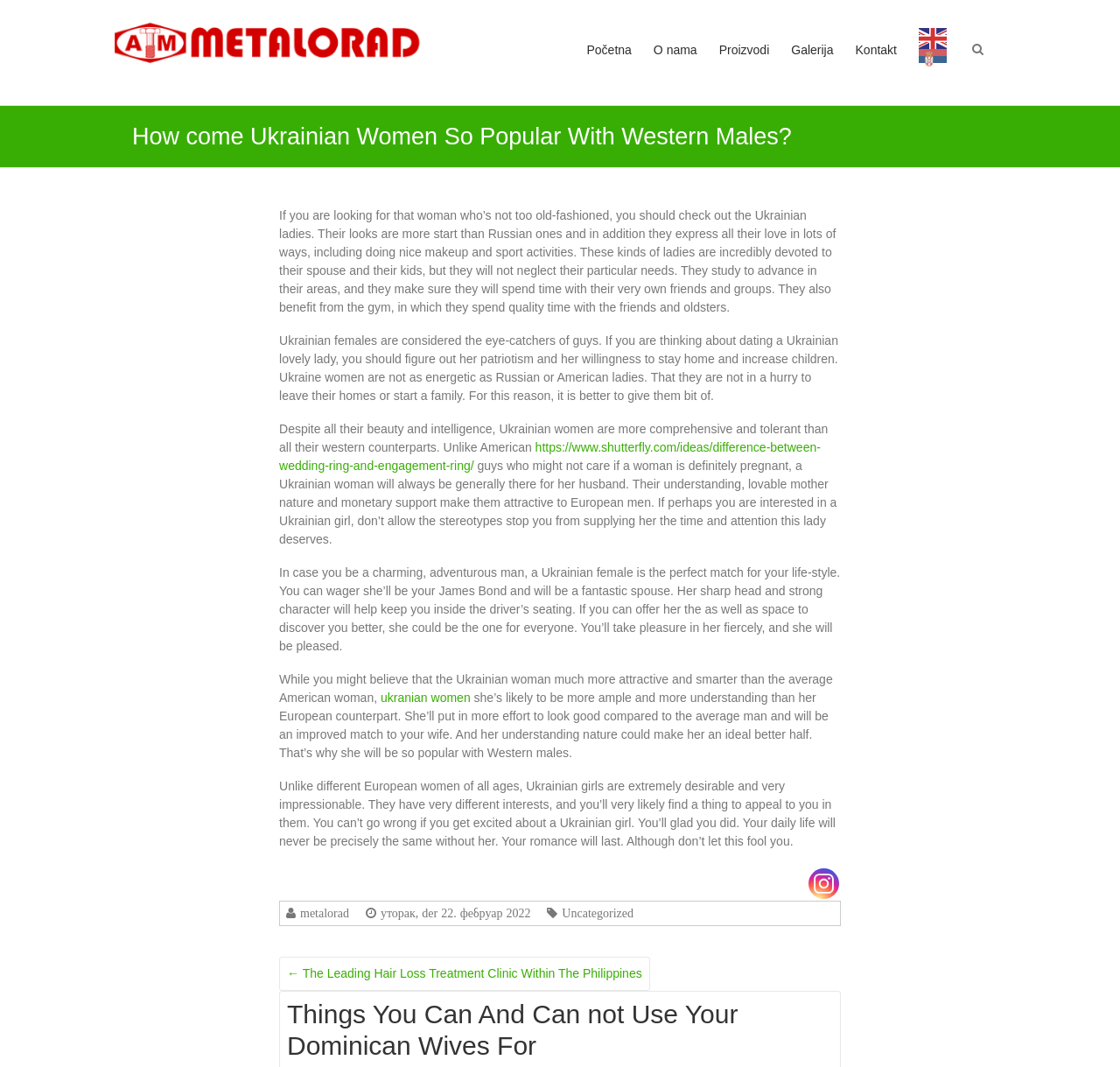What is the company name?
Refer to the image and provide a one-word or short phrase answer.

Metalorad Valjevo